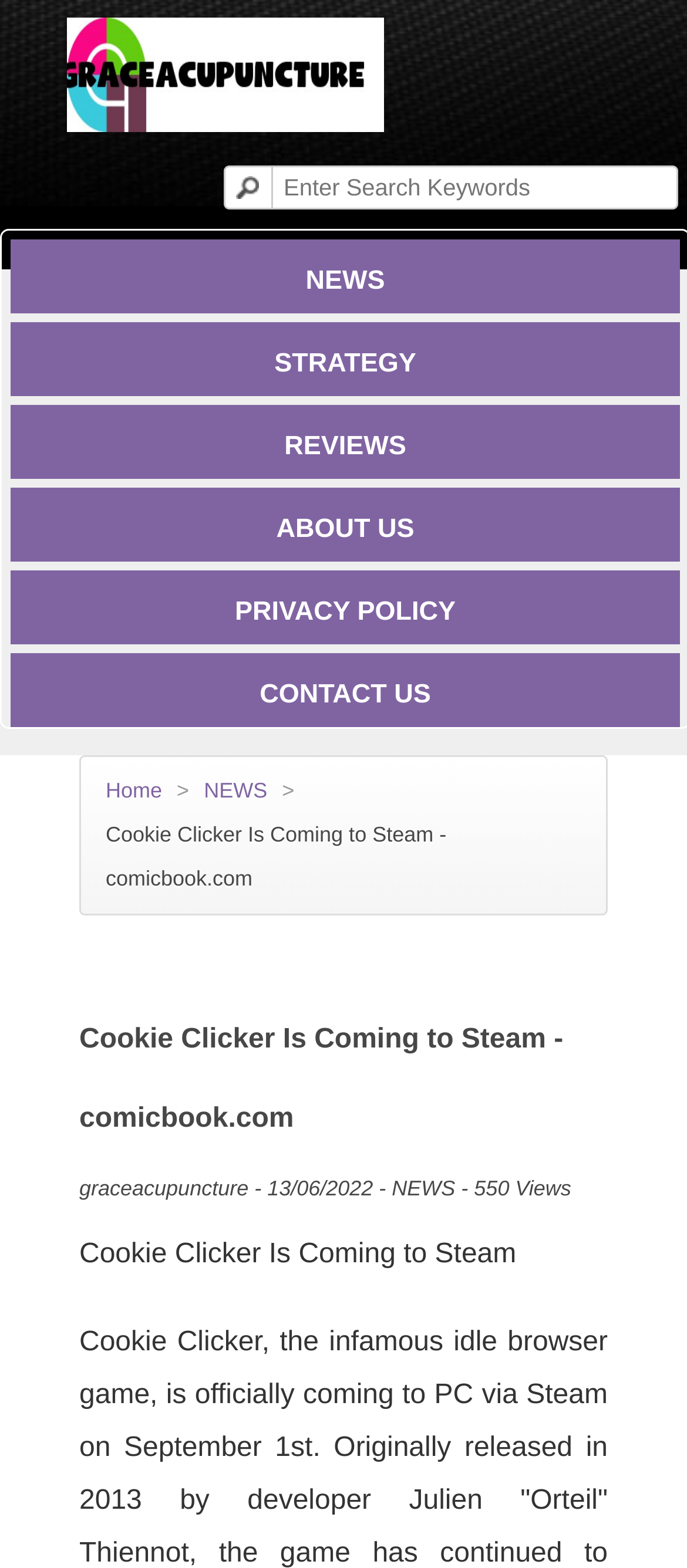Answer the following query with a single word or phrase:
What is the purpose of the textbox?

Enter Search Keywords